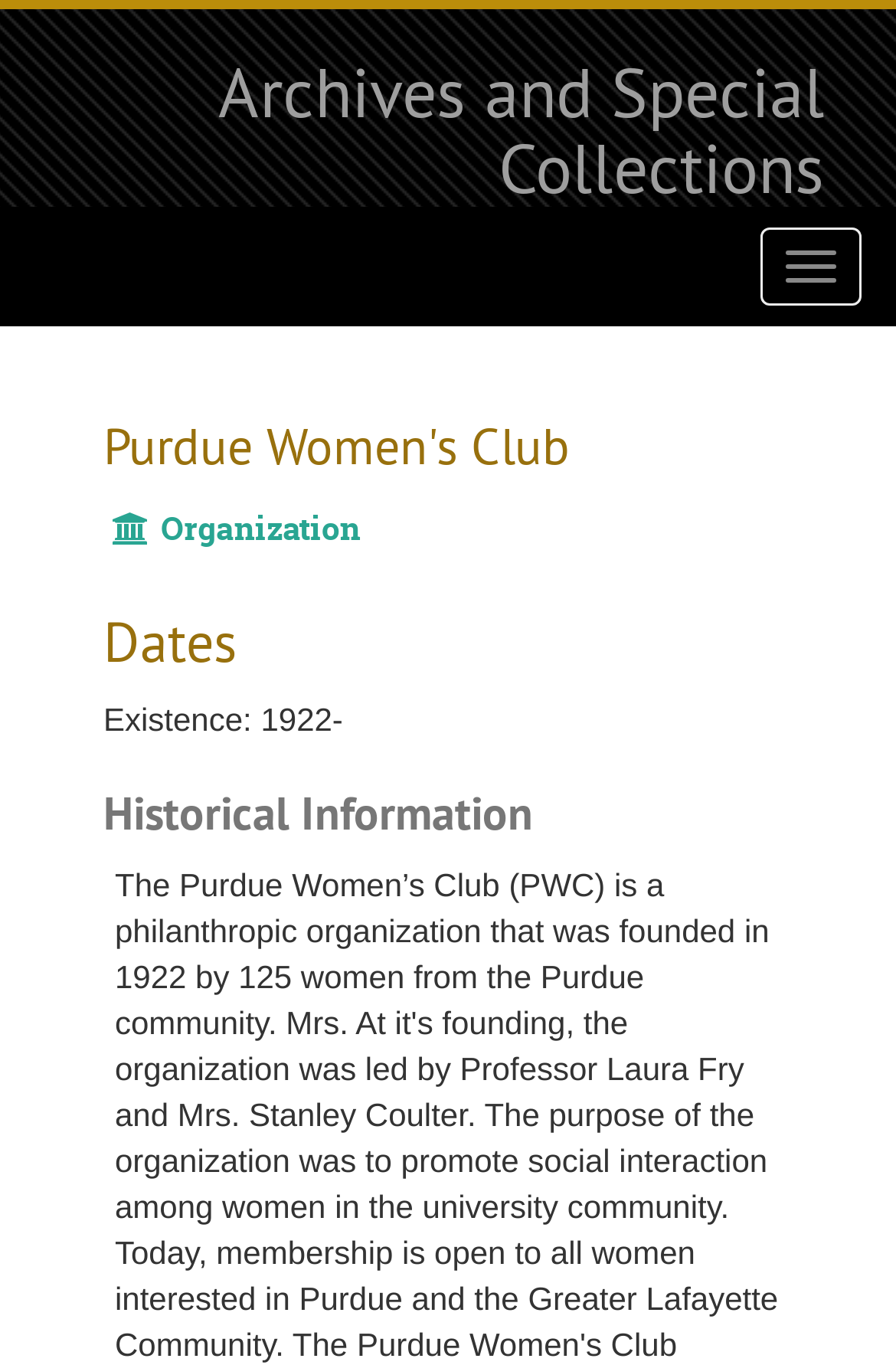Determine the main heading of the webpage and generate its text.

Purdue Women's Club